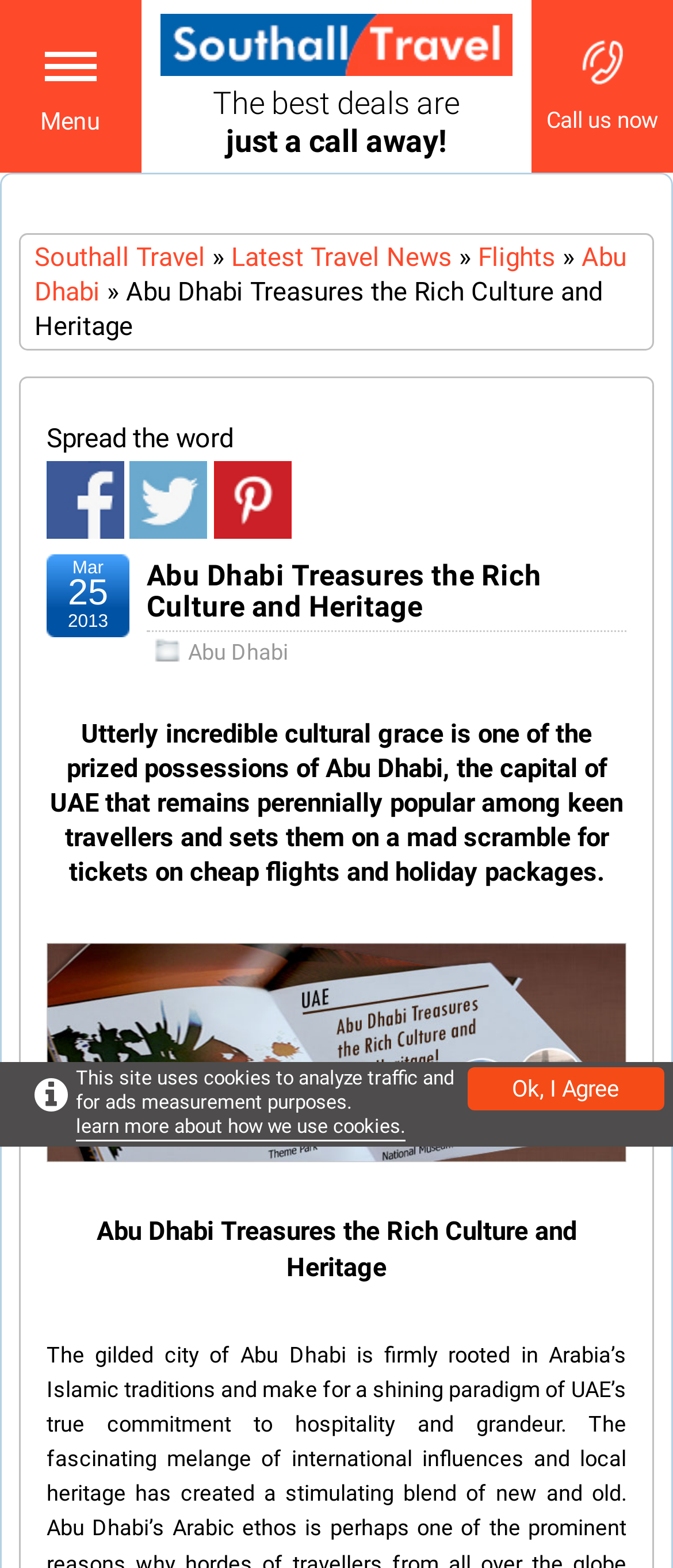Locate the bounding box coordinates of the clickable element to fulfill the following instruction: "Search for flights". Provide the coordinates as four float numbers between 0 and 1 in the format [left, top, right, bottom].

[0.71, 0.154, 0.826, 0.174]